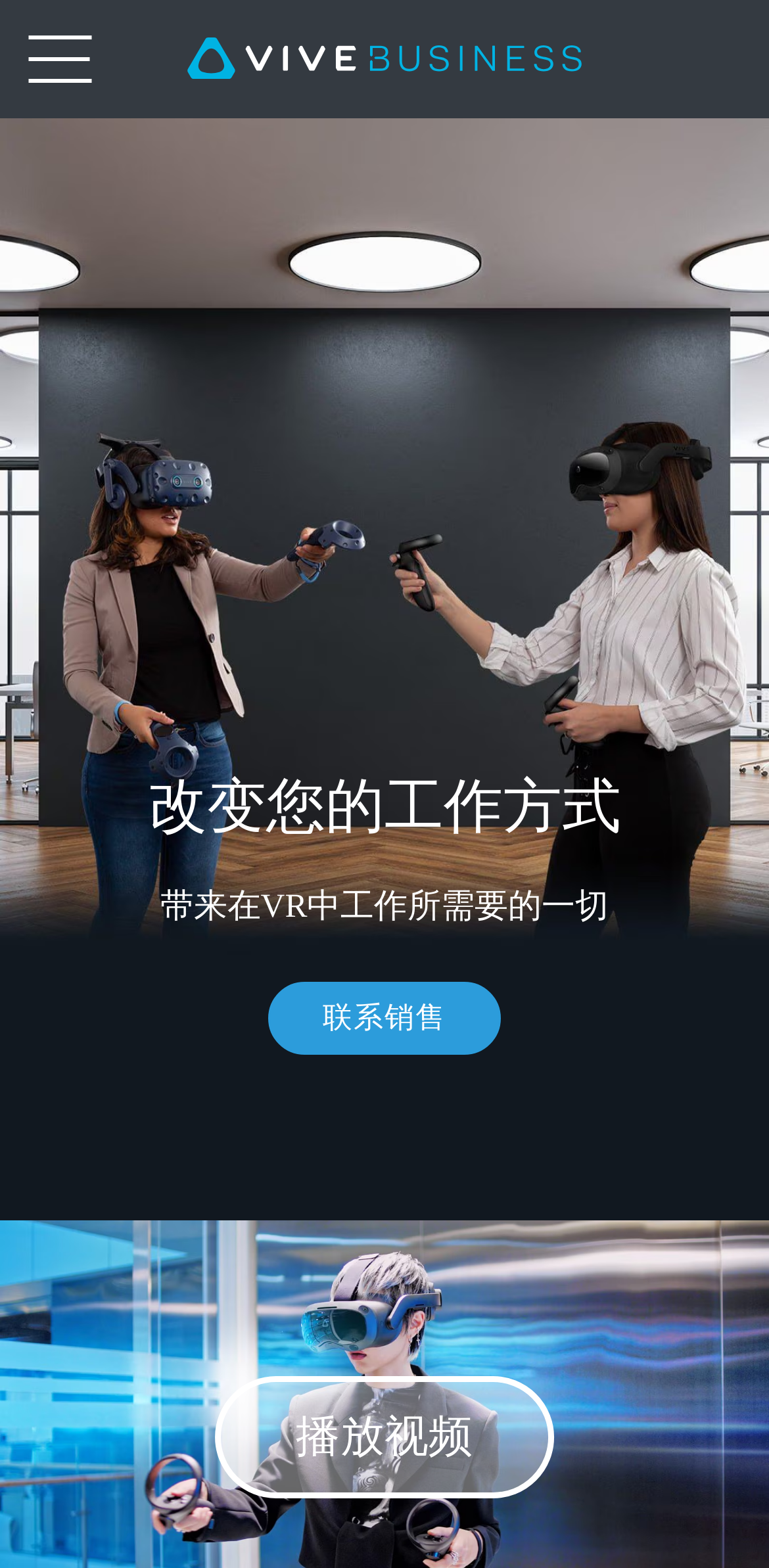Refer to the screenshot and give an in-depth answer to this question: What type of content is available on the webpage?

The webpage contains an image of a virtual meeting and a link to '播放视频' (play video), indicating that the webpage offers visual content, including images and videos, to showcase the capabilities of VIVE Business.